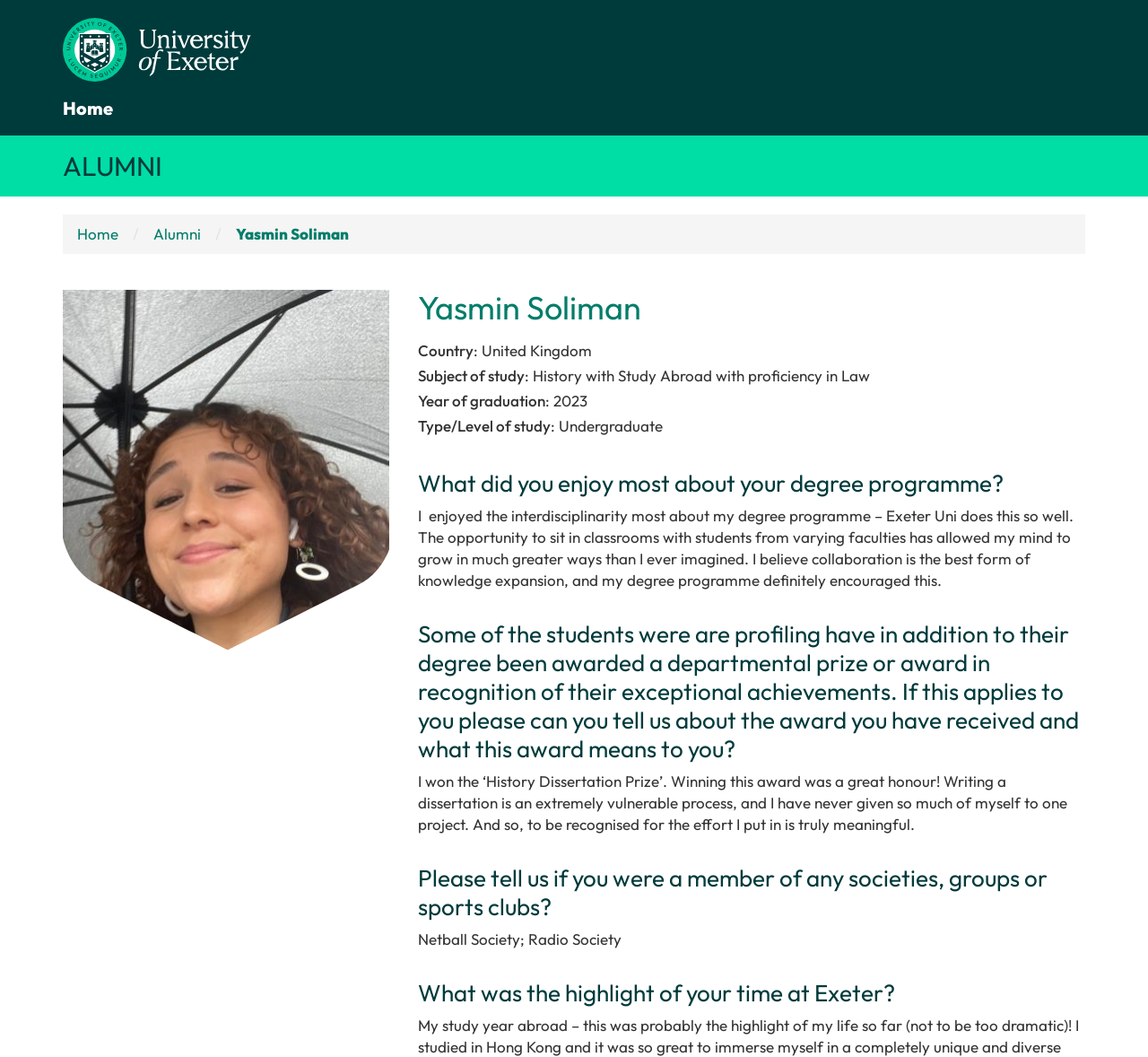Craft a detailed narrative of the webpage's structure and content.

The webpage is about Yasmin Soliman, an alumnus of Exeter University. At the top left corner, there is a navigation menu with links to "Alumni", "Home", and "ALUMNI". Below the navigation menu, there is a profile section with a heading "Yasmin Soliman" and two images, one of which is a profile picture. 

To the right of the profile picture, there are several sections of information about Yasmin Soliman, including her country of origin, subject of study, year of graduation, and type of study. 

Below the profile information, there are four sections with headings. The first section is about what Yasmin enjoyed most about her degree program, where she talks about the interdisciplinarity of her program and the opportunity to collaborate with students from varying faculties. 

The second section is about a departmental prize or award she received, where she mentions winning the "History Dissertation Prize" and how meaningful it was to be recognized for her effort. 

The third section is about her extracurricular activities, where she lists her membership in the Netball Society and Radio Society. 

The fourth and final section is about the highlight of her time at Exeter, but there is no text provided for this section.